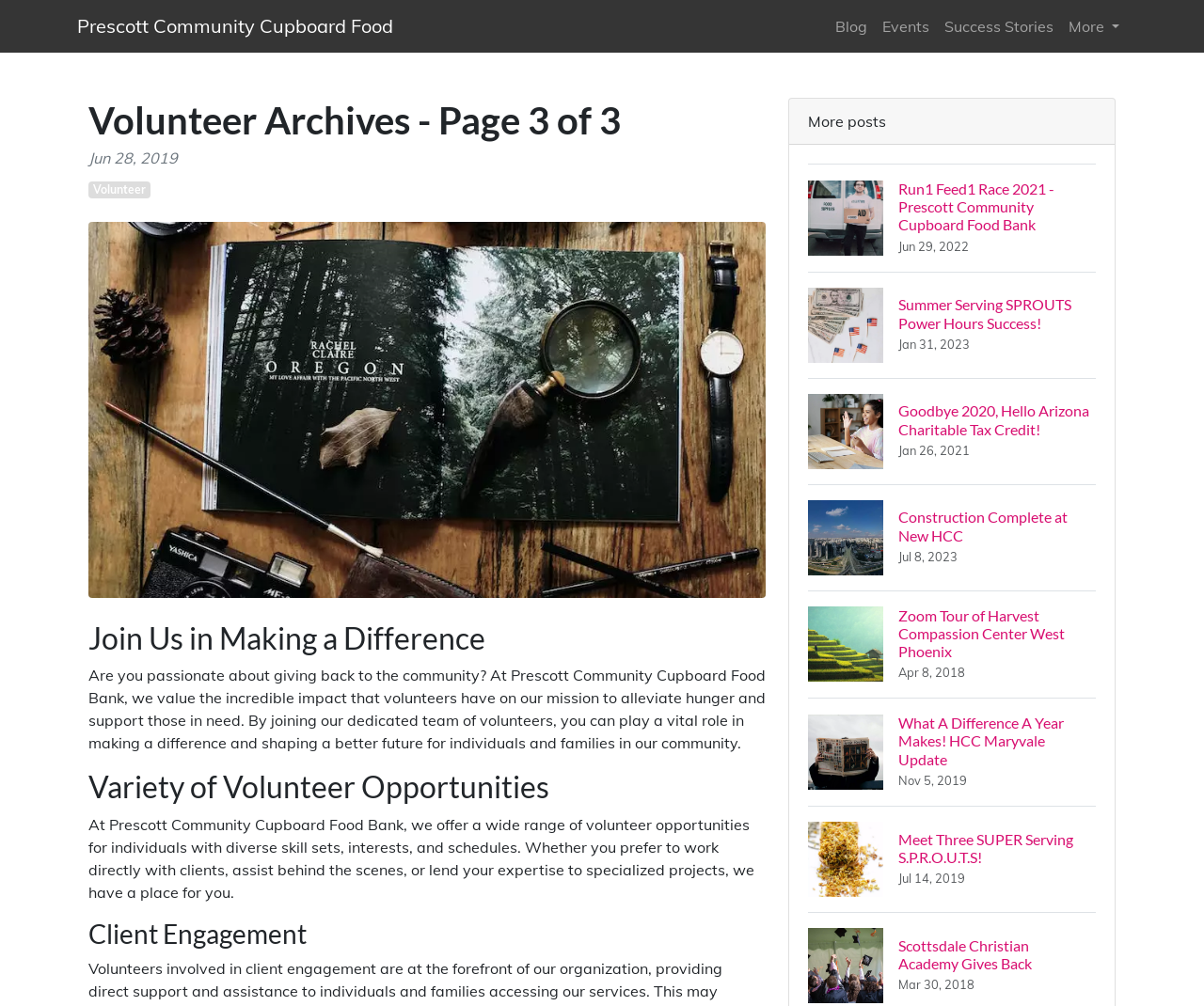What is the title of the first blog post?
Based on the visual details in the image, please answer the question thoroughly.

I found the answer by looking at the list of blog posts on the webpage, where the first one is titled 'Run1 Feed1 Race 2021 - Prescott Community Cupboard Food Bank'.